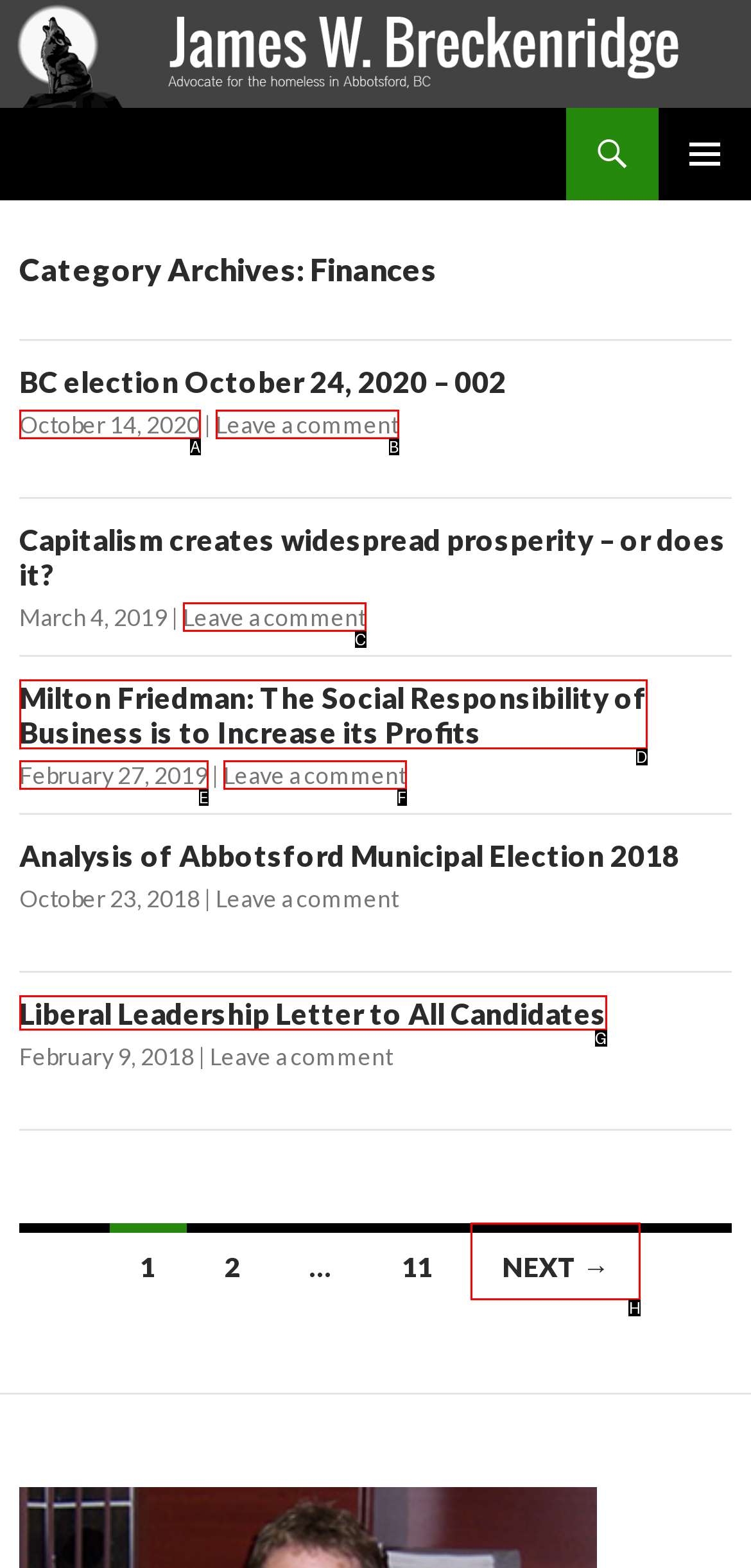Identify the HTML element that corresponds to the following description: Leave a comment. Provide the letter of the correct option from the presented choices.

F